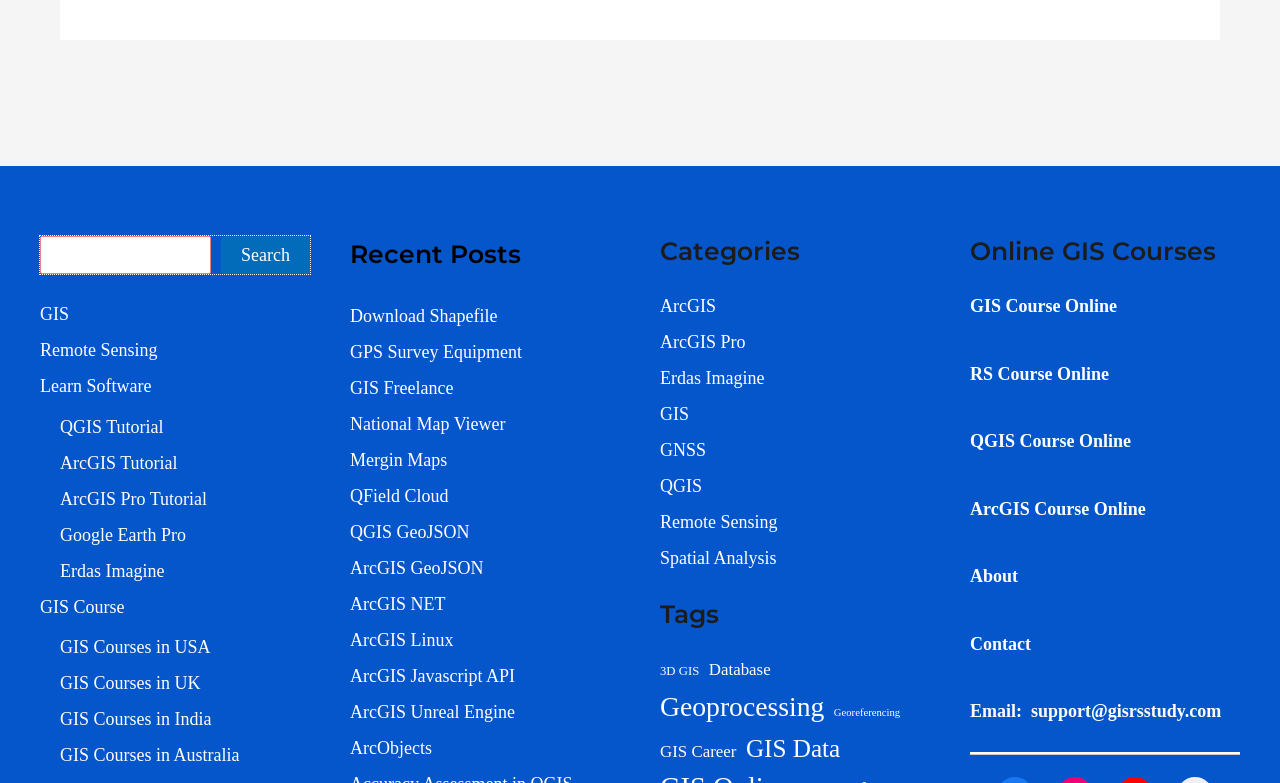Determine the bounding box coordinates of the clickable region to carry out the instruction: "View recent posts".

[0.273, 0.301, 0.484, 0.349]